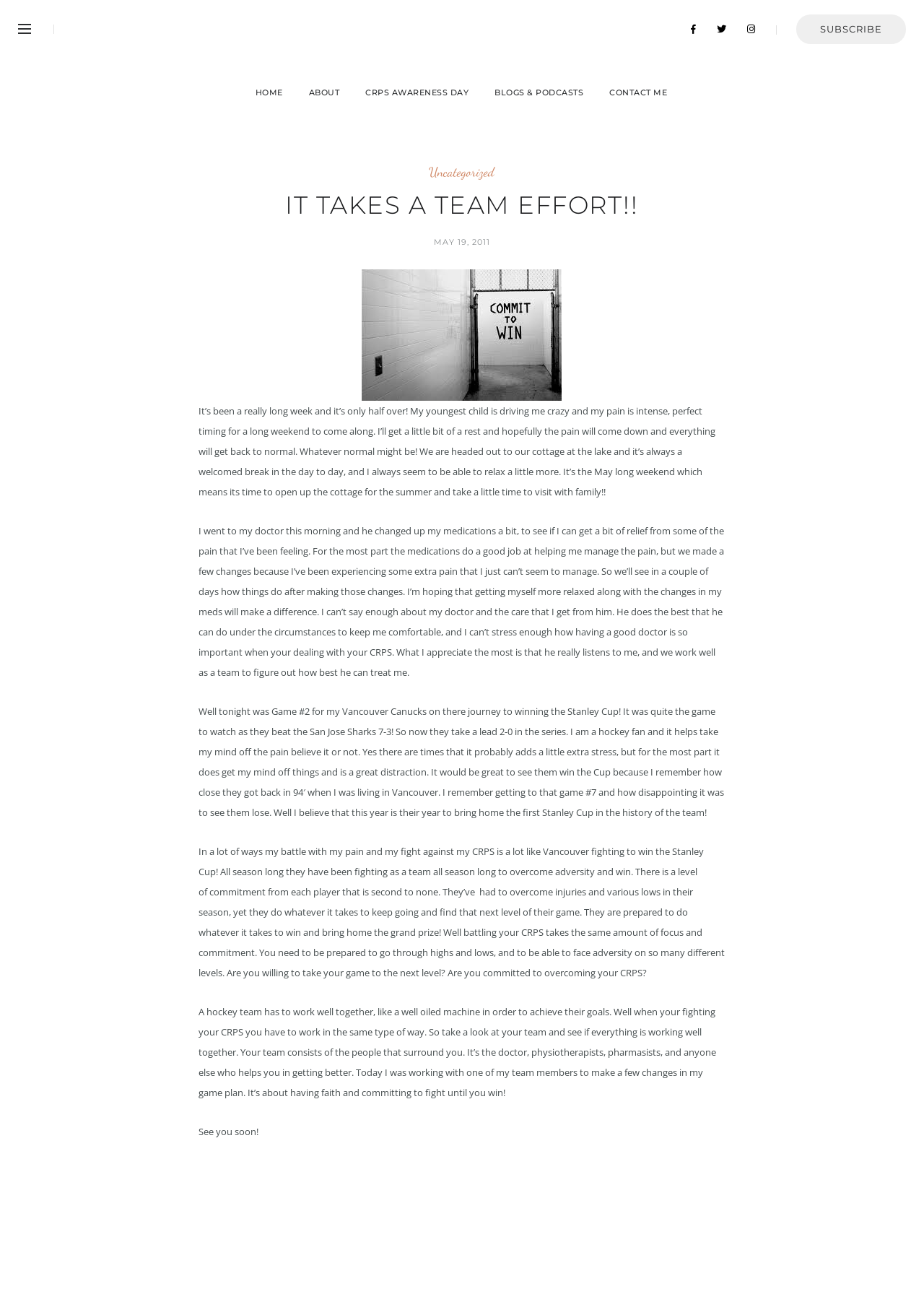Give the bounding box coordinates for the element described as: "CONTACT ME".

[0.646, 0.052, 0.737, 0.09]